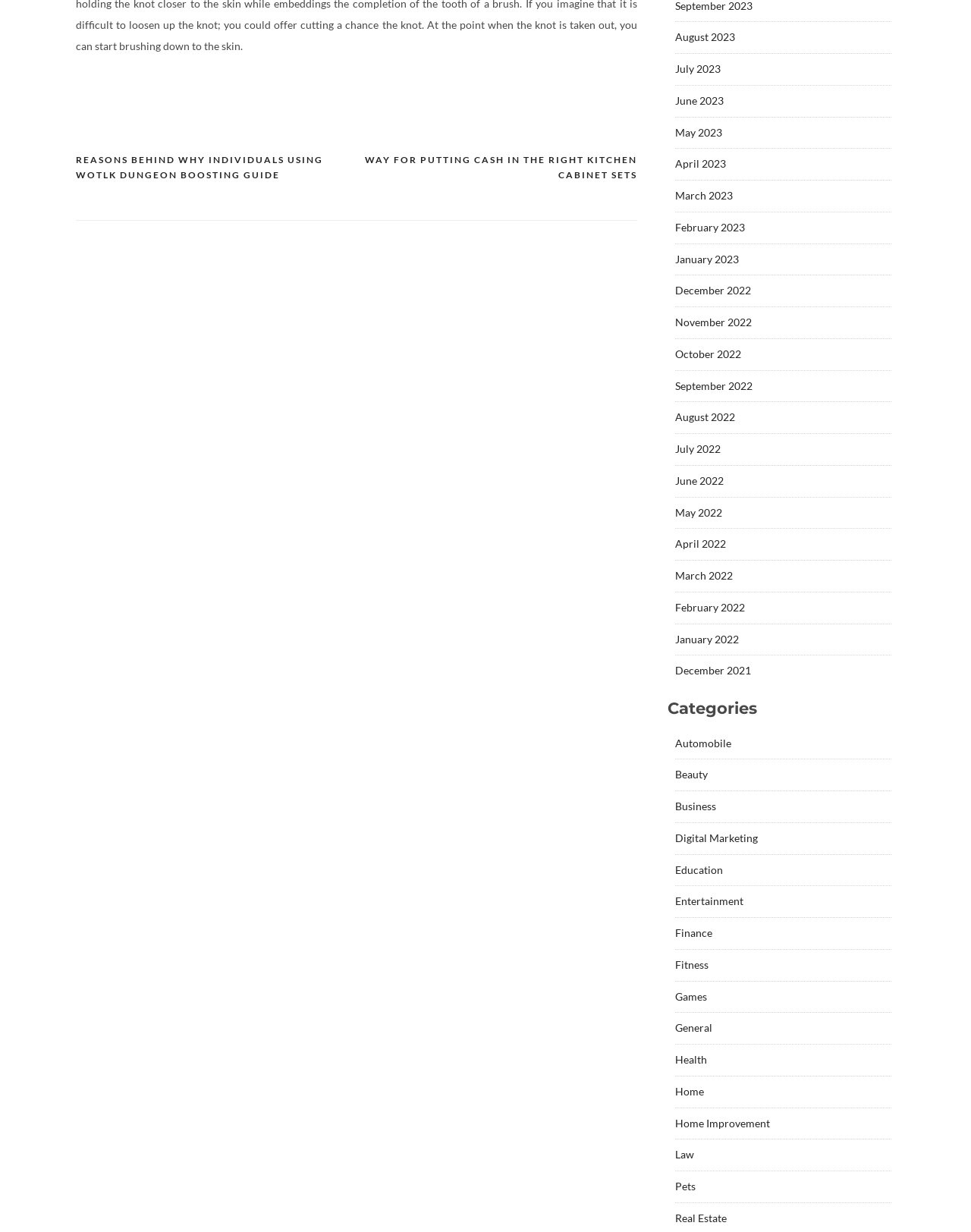Identify the bounding box coordinates for the region to click in order to carry out this instruction: "Visit the 'infinite energy' website". Provide the coordinates using four float numbers between 0 and 1, formatted as [left, top, right, bottom].

None